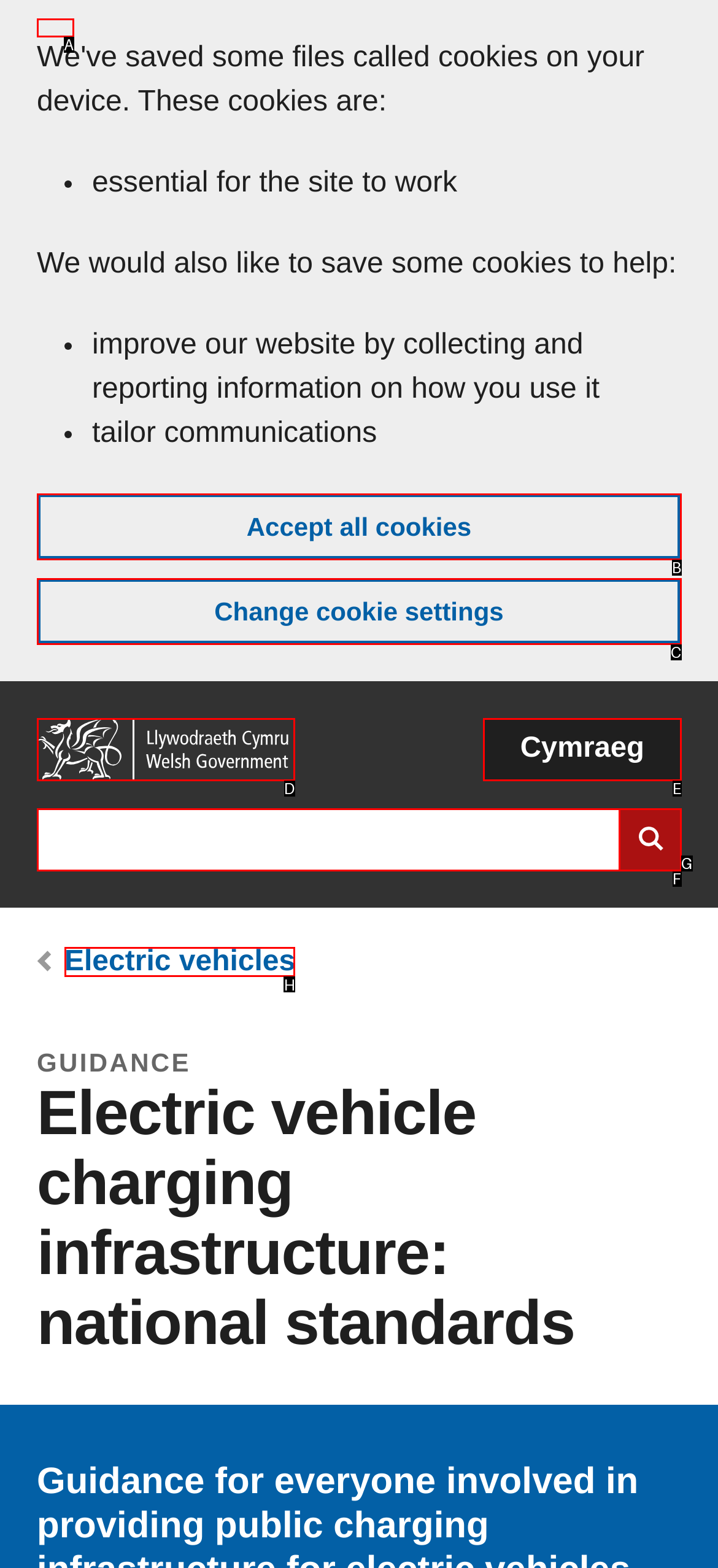Determine which HTML element should be clicked for this task: View electric vehicles sub-topic
Provide the option's letter from the available choices.

H